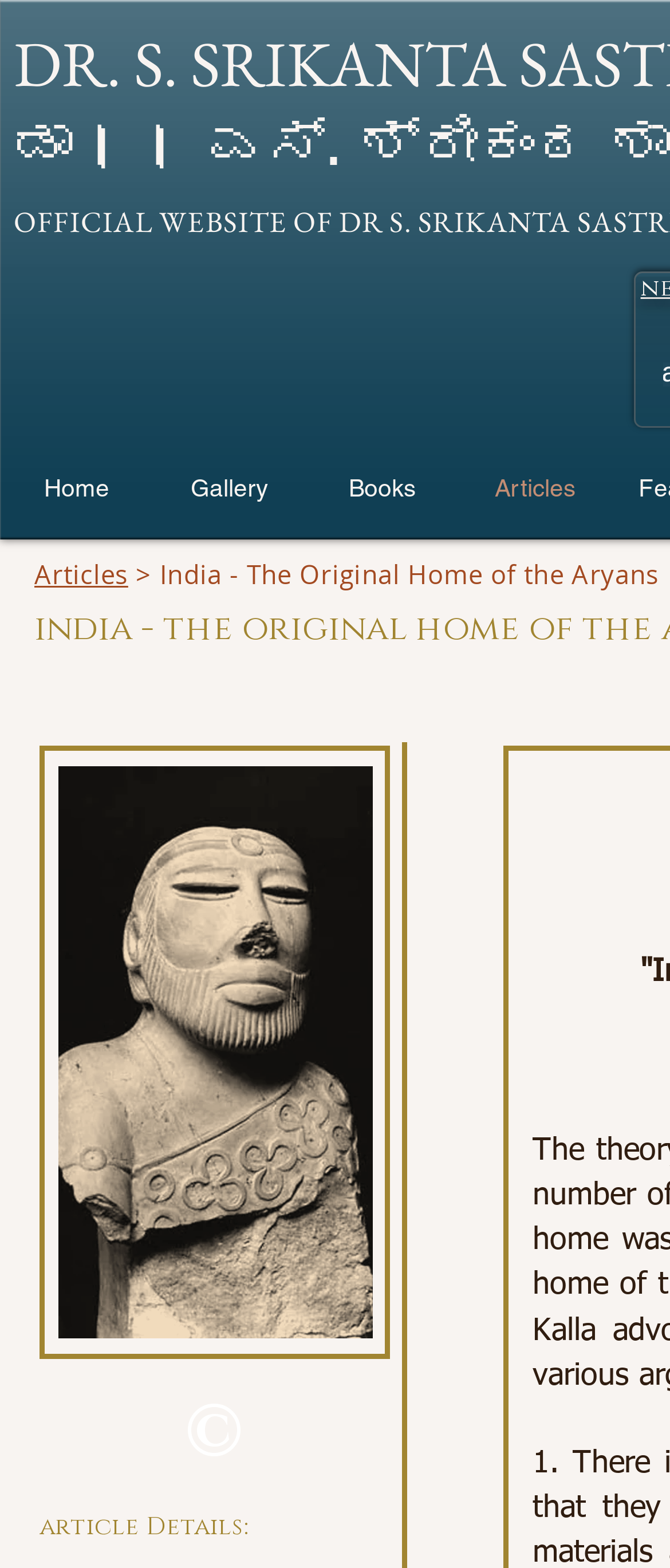Respond to the question below with a single word or phrase:
What are the main sections of the website?

Home, Gallery, Books, Articles